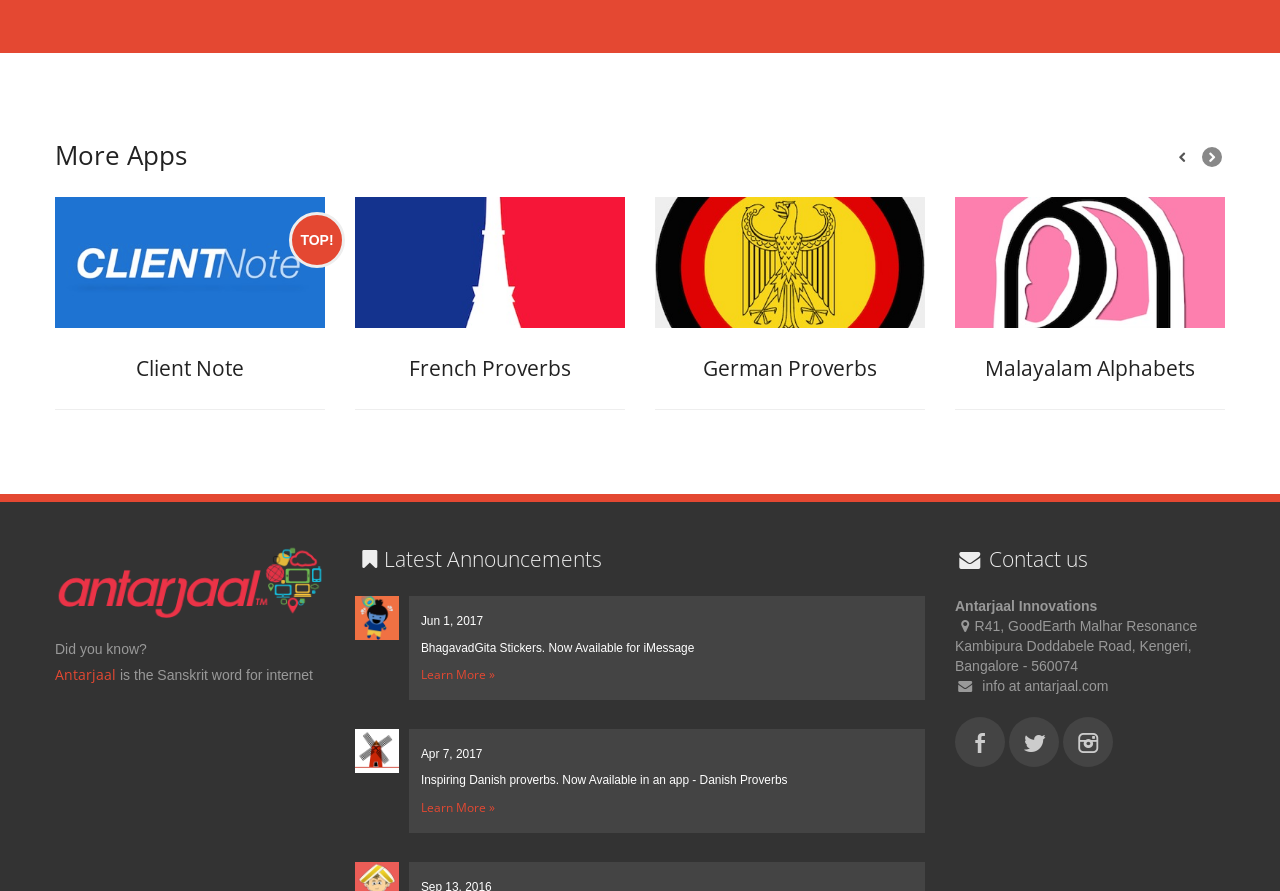Based on the description "Learn More »", find the bounding box of the specified UI element.

[0.329, 0.747, 0.387, 0.765]